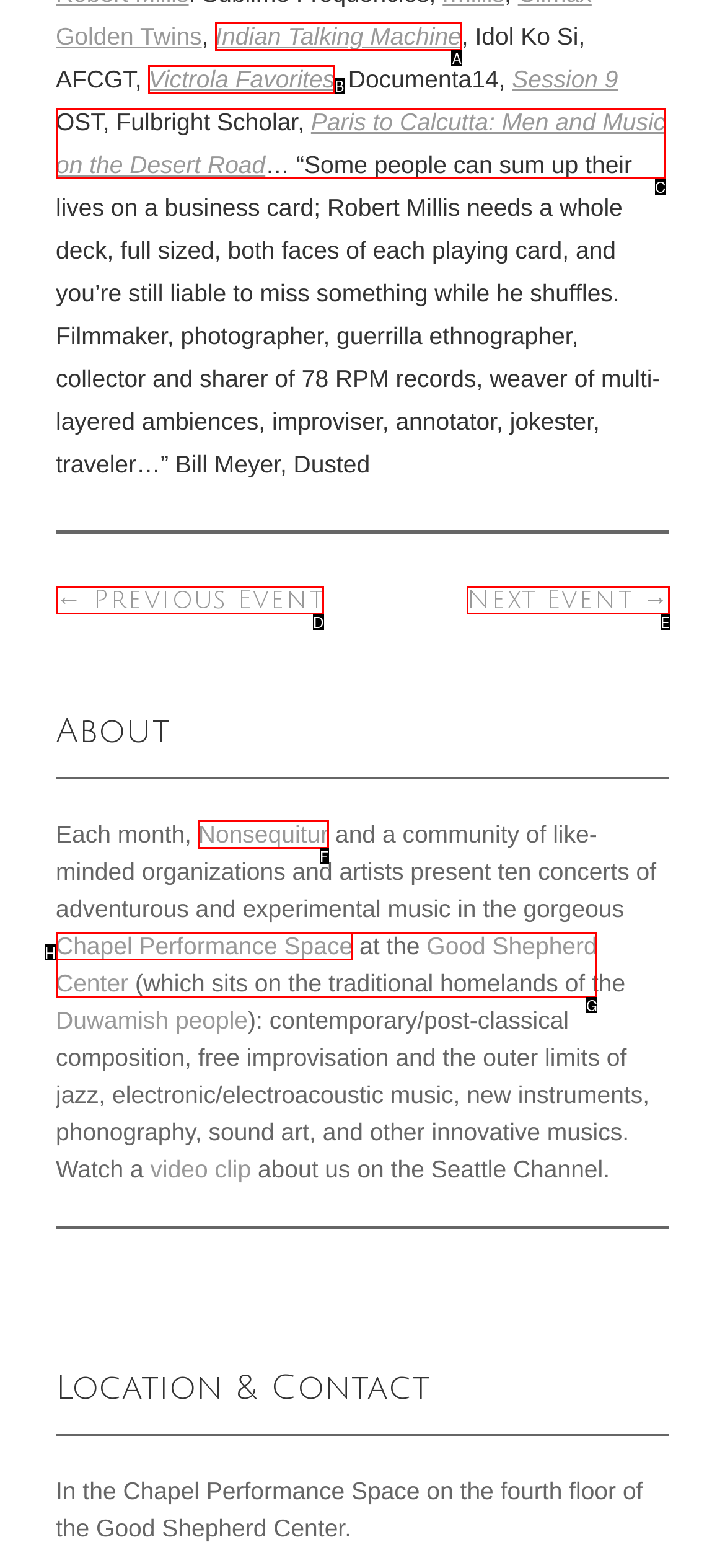Which UI element corresponds to this description: ← Previous Event
Reply with the letter of the correct option.

D